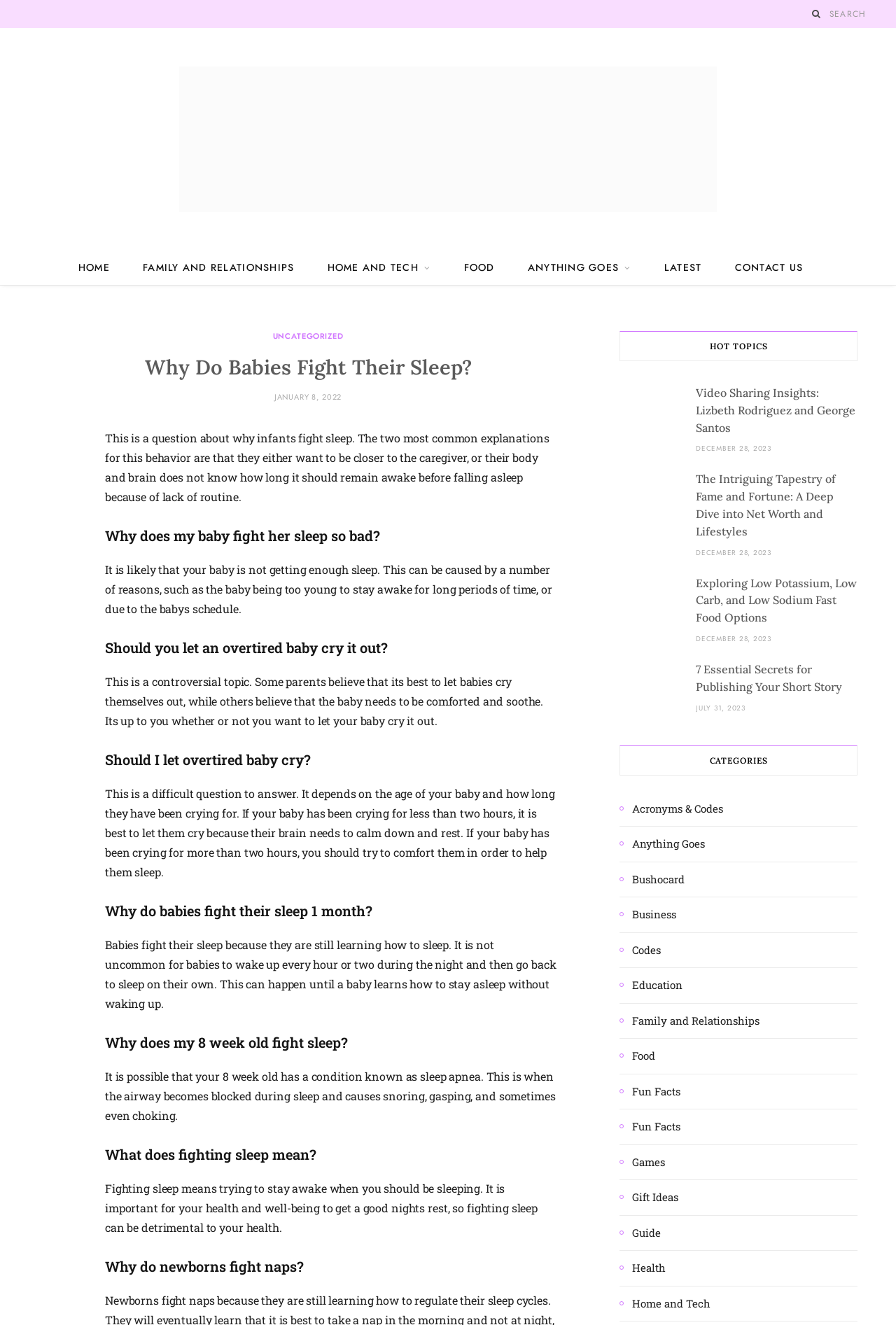Generate a detailed explanation of the webpage's features and information.

This webpage is about a blog post titled "Why Do Babies Fight Their Sleep?" on the Love Lola Blog. At the top of the page, there is a search box and a button with a magnifying glass icon. Below that, there is a navigation menu with links to different sections of the blog, including "HOME", "FAMILY AND RELATIONSHIPS", "HOME AND TECH", "FOOD", "ANYTHING GOES", "LATEST", and "CONTACT US".

The main content of the page is divided into several sections. The first section has a heading "Why Do Babies Fight Their Sleep?" and a brief introduction to the topic. Below that, there are several subheadings, including "Why does my baby fight her sleep so bad?", "Should you let an overtired baby cry it out?", "Why do babies fight their sleep 1 month?", and several others. Each subheading is followed by a paragraph of text that discusses the topic.

On the right side of the page, there is a section titled "HOT TOPICS" that lists several links to other blog posts, including "Video Sharing Insights: Lizbeth Rodriguez and George Santos", "The Intriguing Tapestry of Fame and Fortune: A Deep Dive into Net Worth and Lifestyles", and several others. Each link is accompanied by a small image and a brief description of the post.

At the bottom of the page, there is a section titled "CATEGORIES" that lists several categories, including "Acronyms & Codes", "Anything Goes", "Business", and several others. Each category has a link to a page that lists related blog posts.

Throughout the page, there are several social media links and icons, including Facebook, Twitter, and Pinterest.